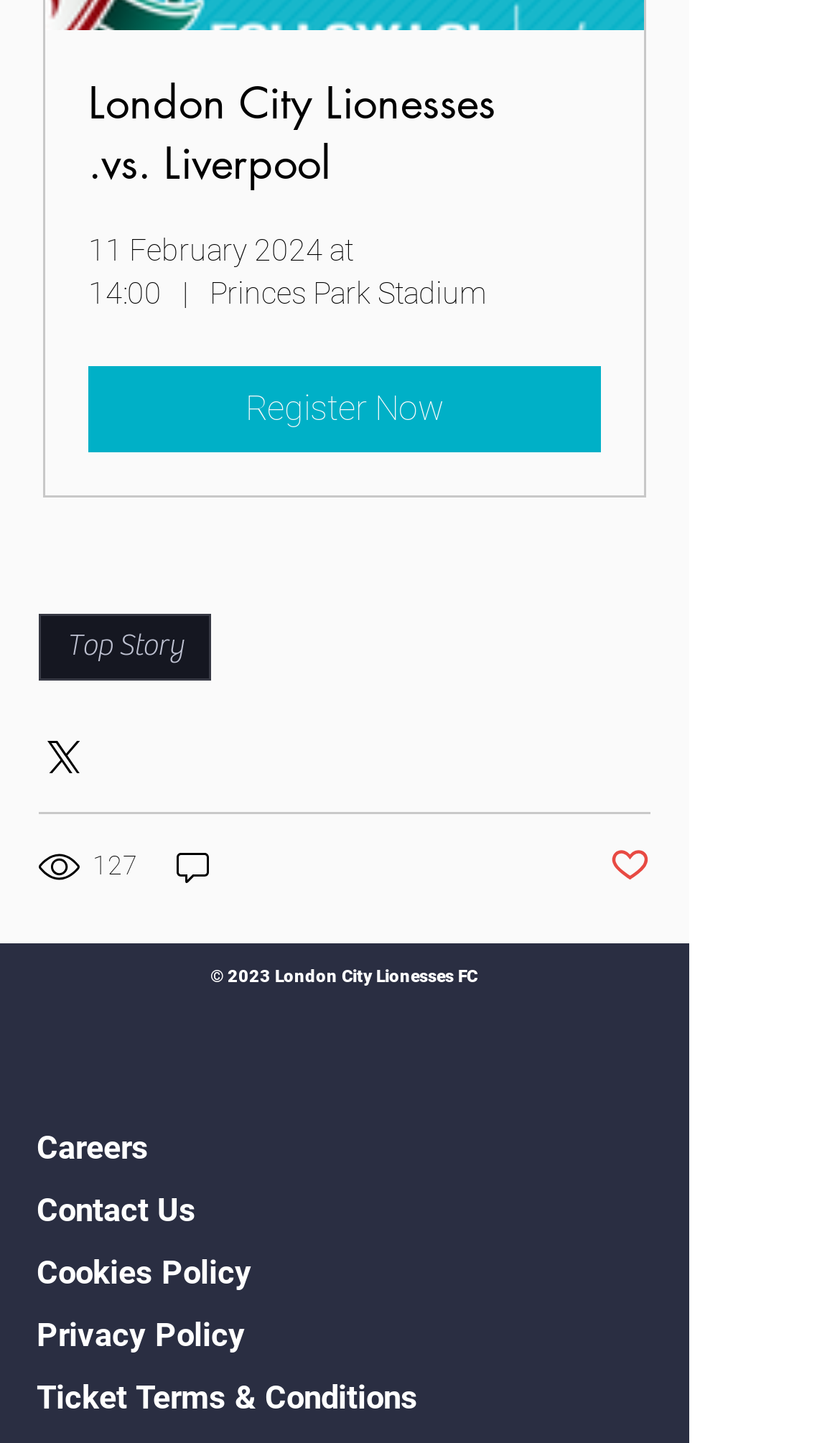Please use the details from the image to answer the following question comprehensively:
What is the name of the football club?

The name of the football club can be found at the bottom of the webpage, in the copyright section, which states '© 2023 London City Lionesses FC'.